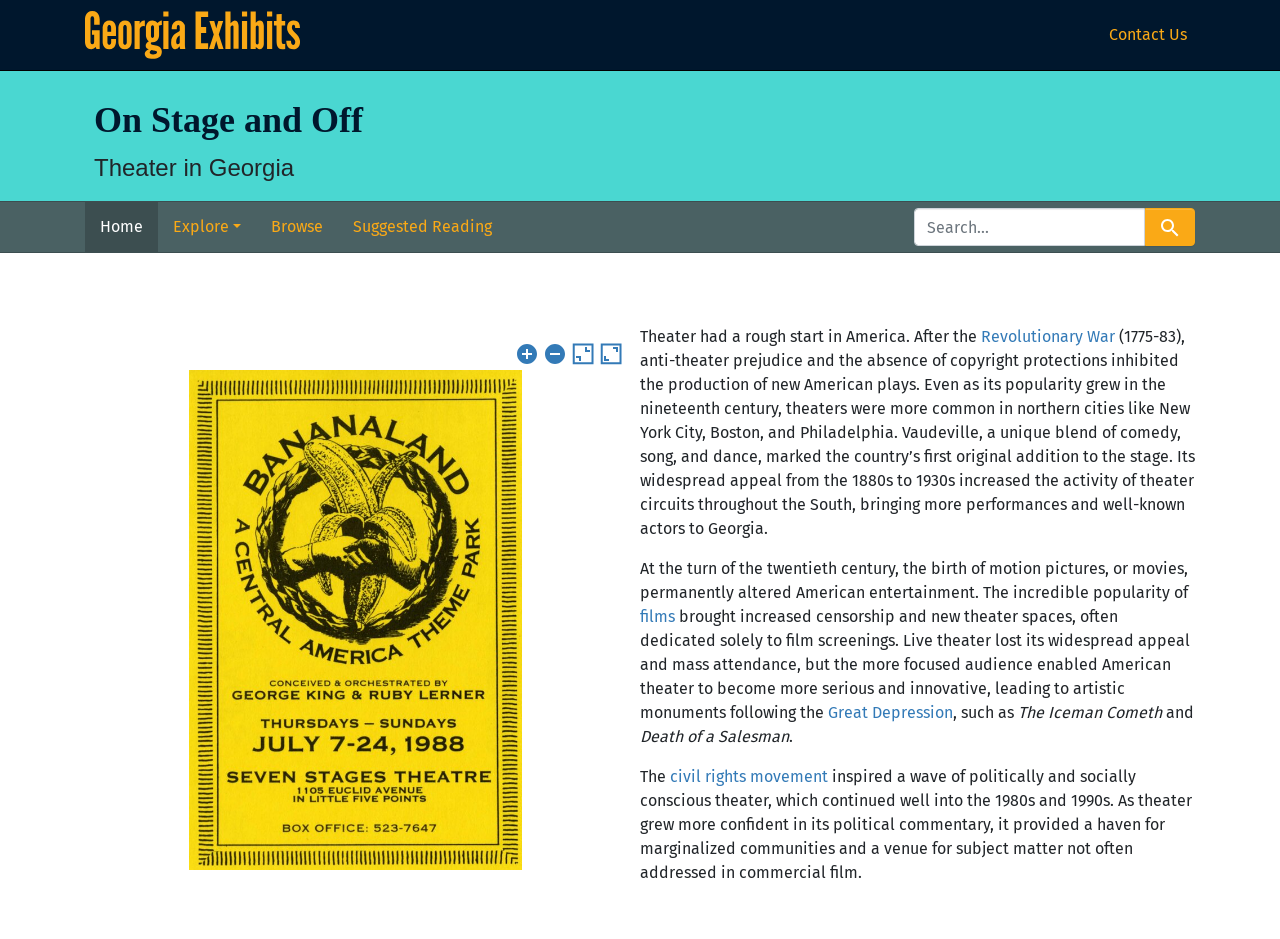What is the purpose of the search box? Please answer the question using a single word or phrase based on the image.

To search for specific content